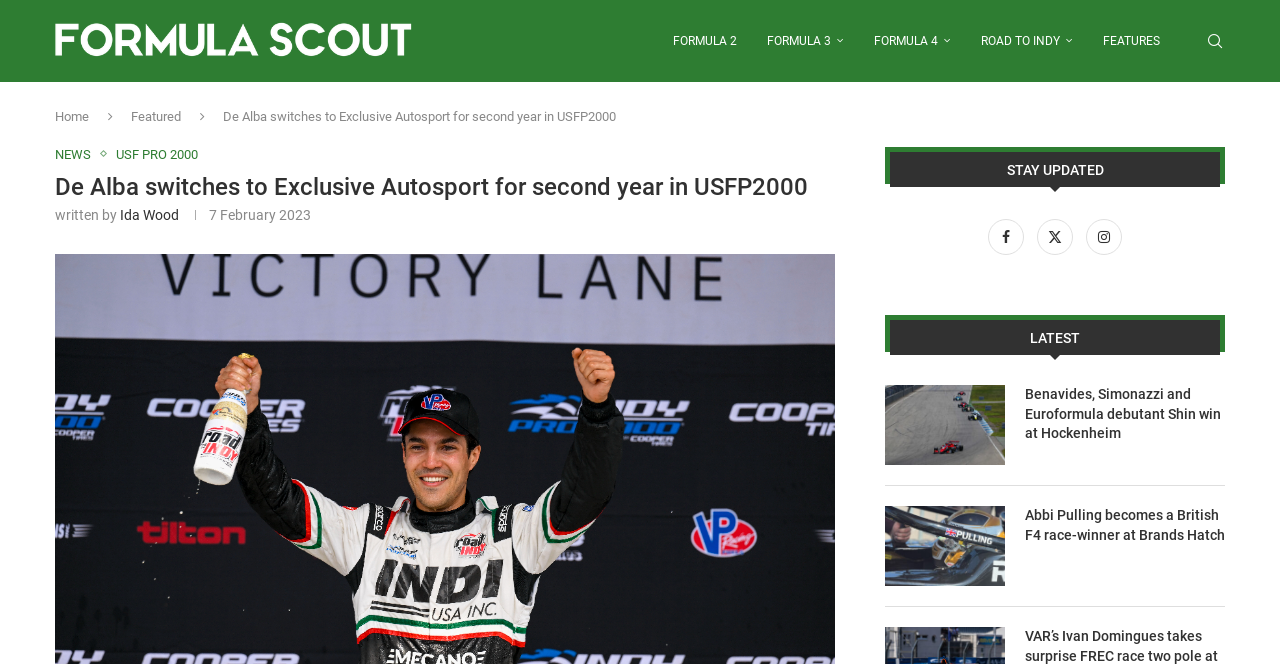Give a short answer using one word or phrase for the question:
How many social media links are there?

3